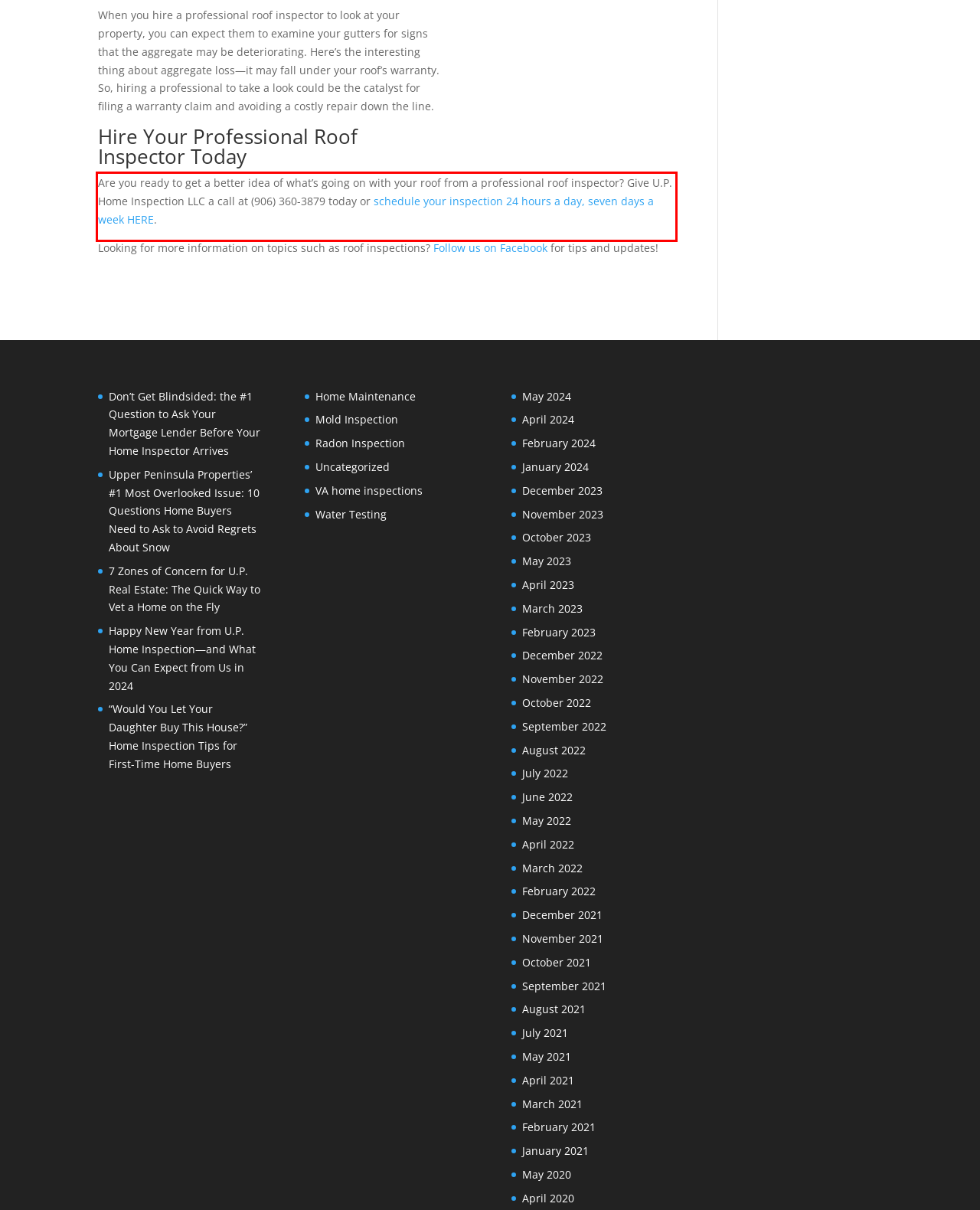Given a webpage screenshot, identify the text inside the red bounding box using OCR and extract it.

Are you ready to get a better idea of what’s going on with your roof from a professional roof inspector? Give U.P. Home Inspection LLC a call at (906) 360-3879 today or schedule your inspection 24 hours a day, seven days a week HERE.